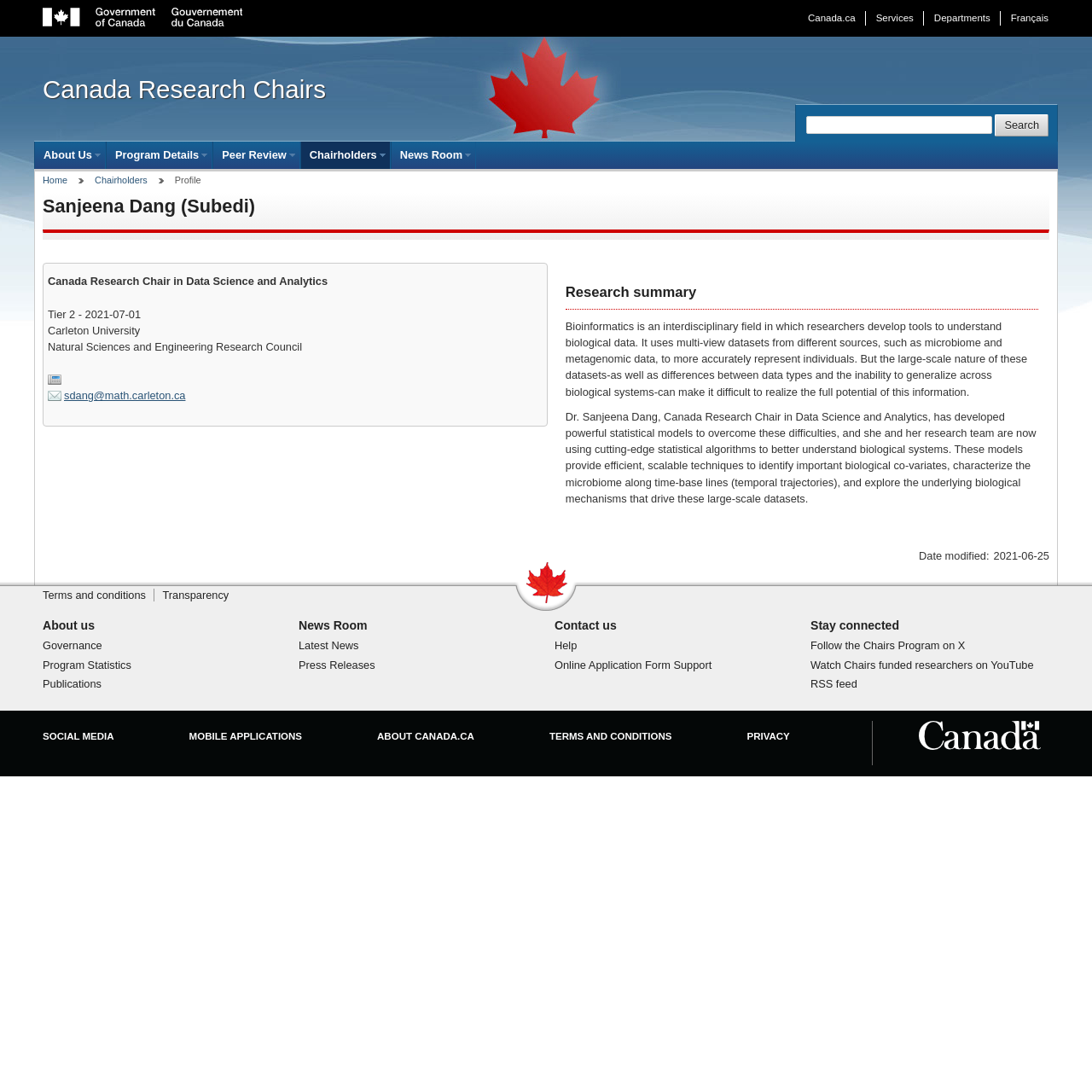Determine the bounding box coordinates of the region I should click to achieve the following instruction: "Search for something". Ensure the bounding box coordinates are four float numbers between 0 and 1, i.e., [left, top, right, bottom].

[0.738, 0.106, 0.909, 0.123]